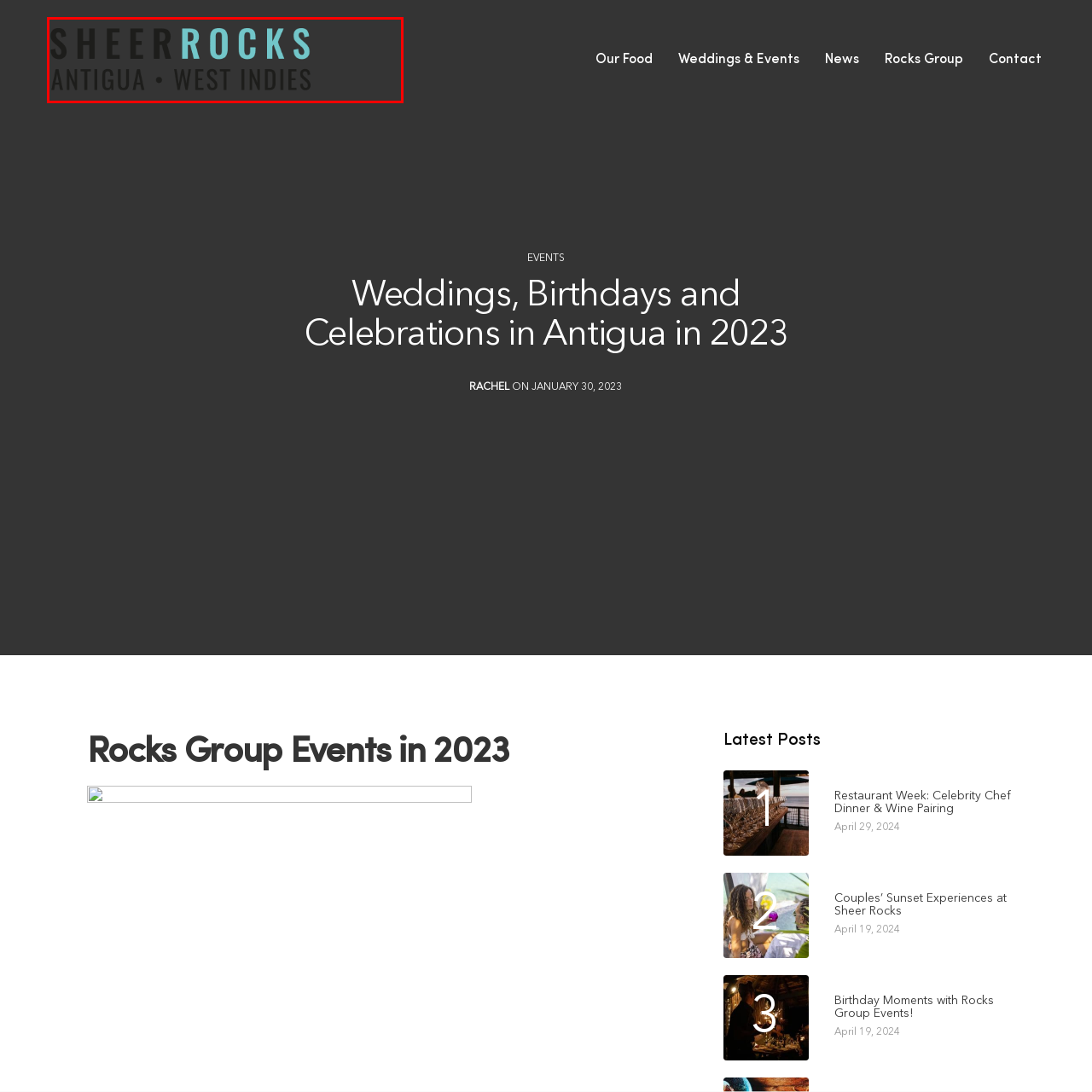Examine the picture highlighted with a red border, What is the background color of the logo? Please respond with a single word or phrase.

Deep, sleek black